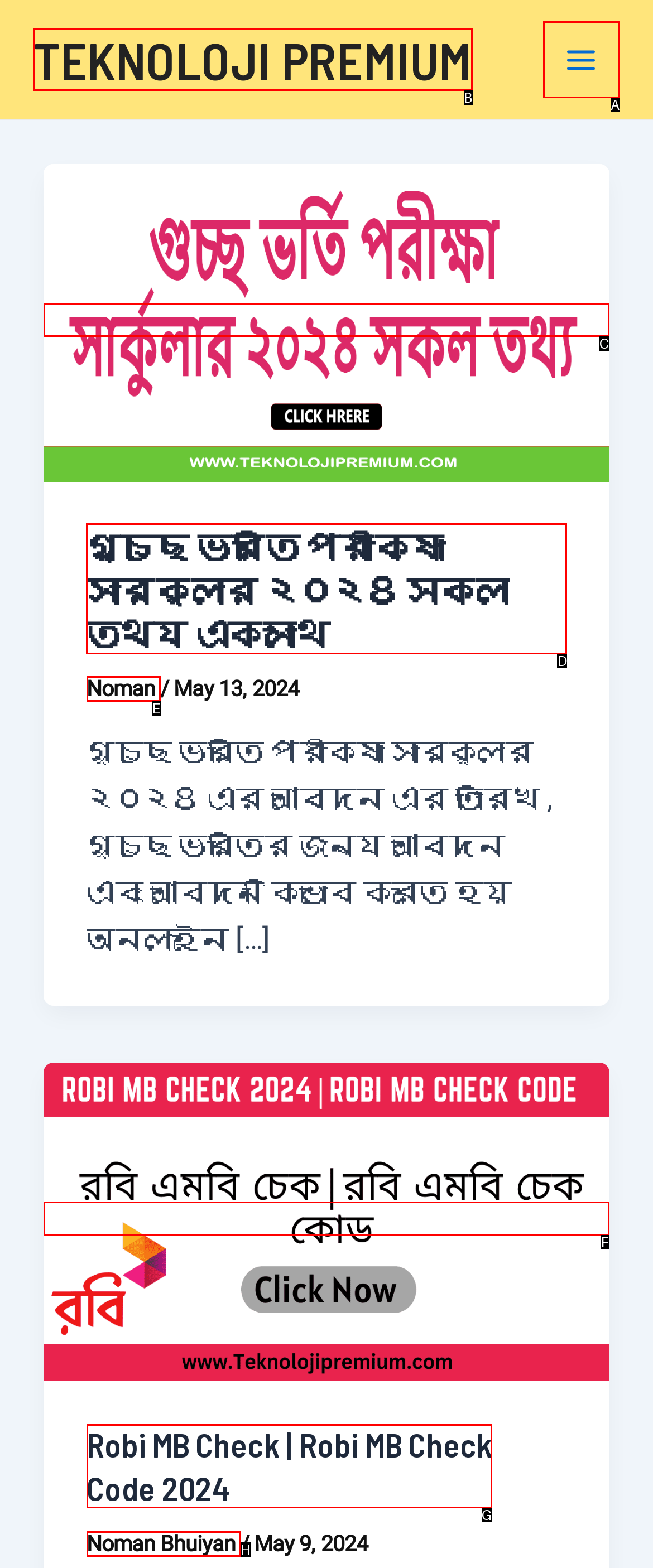Figure out which option to click to perform the following task: View the details of গুচ্ছ ভর্তি পরীক্ষা সার্কুলার ২০২৪ সকল তথ্য একসাথে
Provide the letter of the correct option in your response.

D